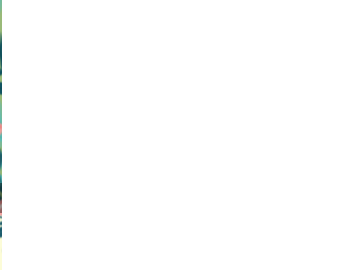Examine the screenshot and answer the question in as much detail as possible: What is the likely purpose of the image?

The surrounding context suggests that this image may be part of a call to action, encouraging viewers to complete a process, such as submitting a resume or application, which aligns with Ten Ren's Tea's hiring announcement, enhancing the overall theme of engagement and opportunity within the business.